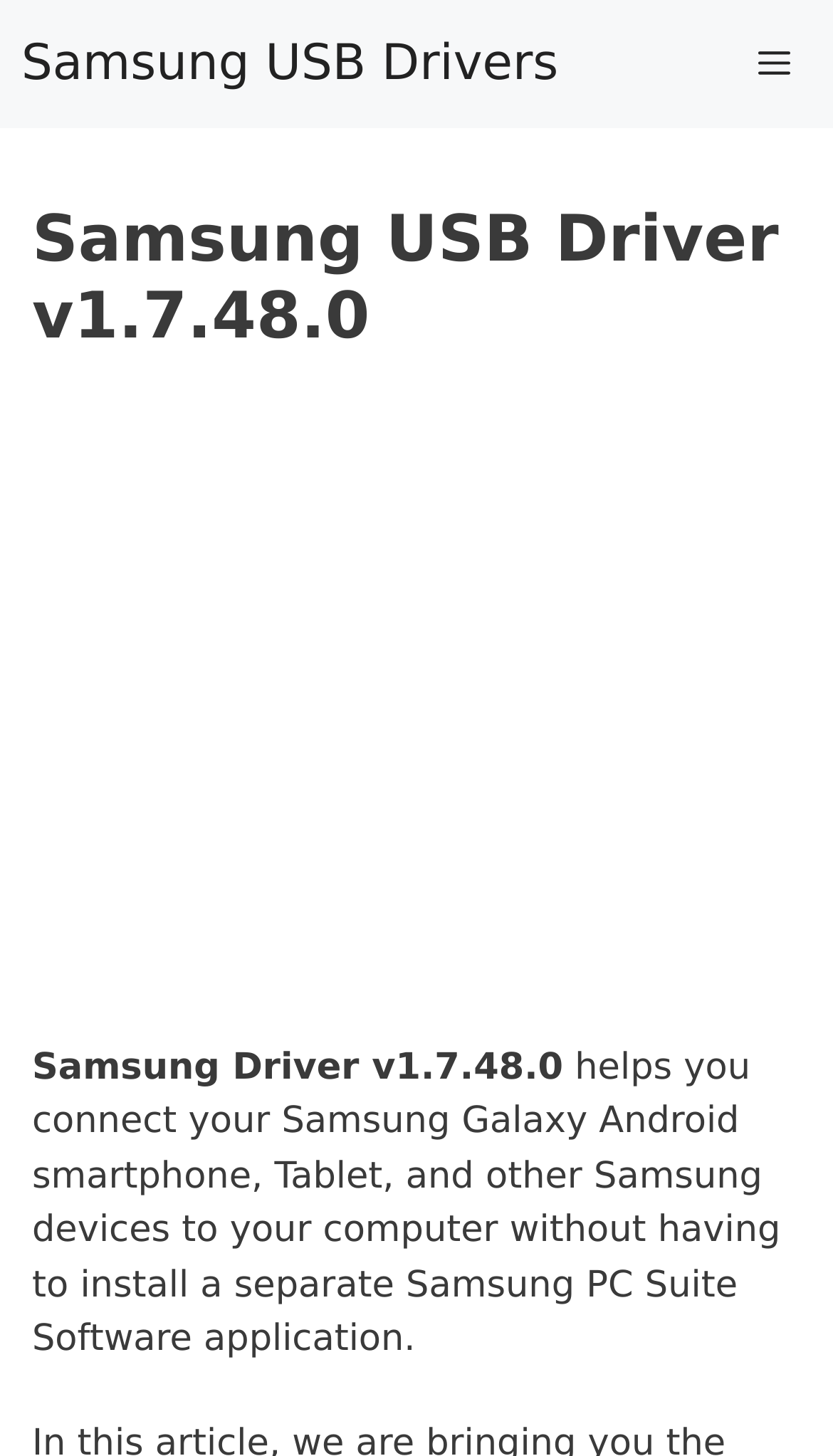What type of devices can be connected to a computer using this driver?
Give a detailed and exhaustive answer to the question.

Based on the webpage content, it is clear that the Samsung Driver v1.7.48.0 helps connect Samsung Galaxy Android smartphones, tablets, and other Samsung devices to a computer. Therefore, the answer is Samsung devices.